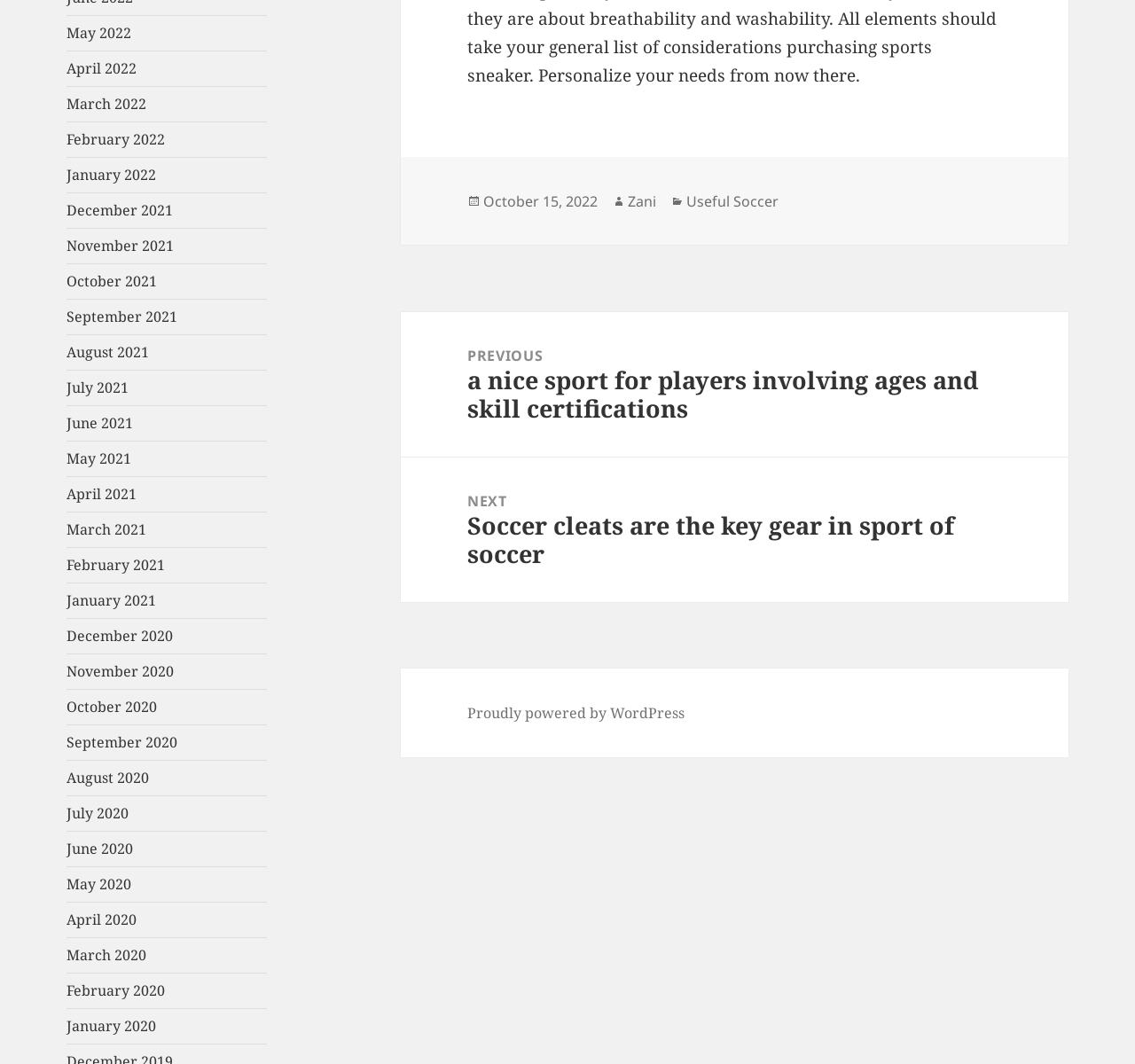Please answer the following question using a single word or phrase: 
What is the earliest month listed?

May 2020